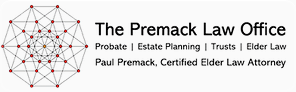What is Paul Premack's professional credential?
Please respond to the question with as much detail as possible.

Below the logo, the name of Paul Premack is accompanied by his professional credential, which is Certified Elder Law Attorney. This credential indicates his expertise and specialization in Elder Law.